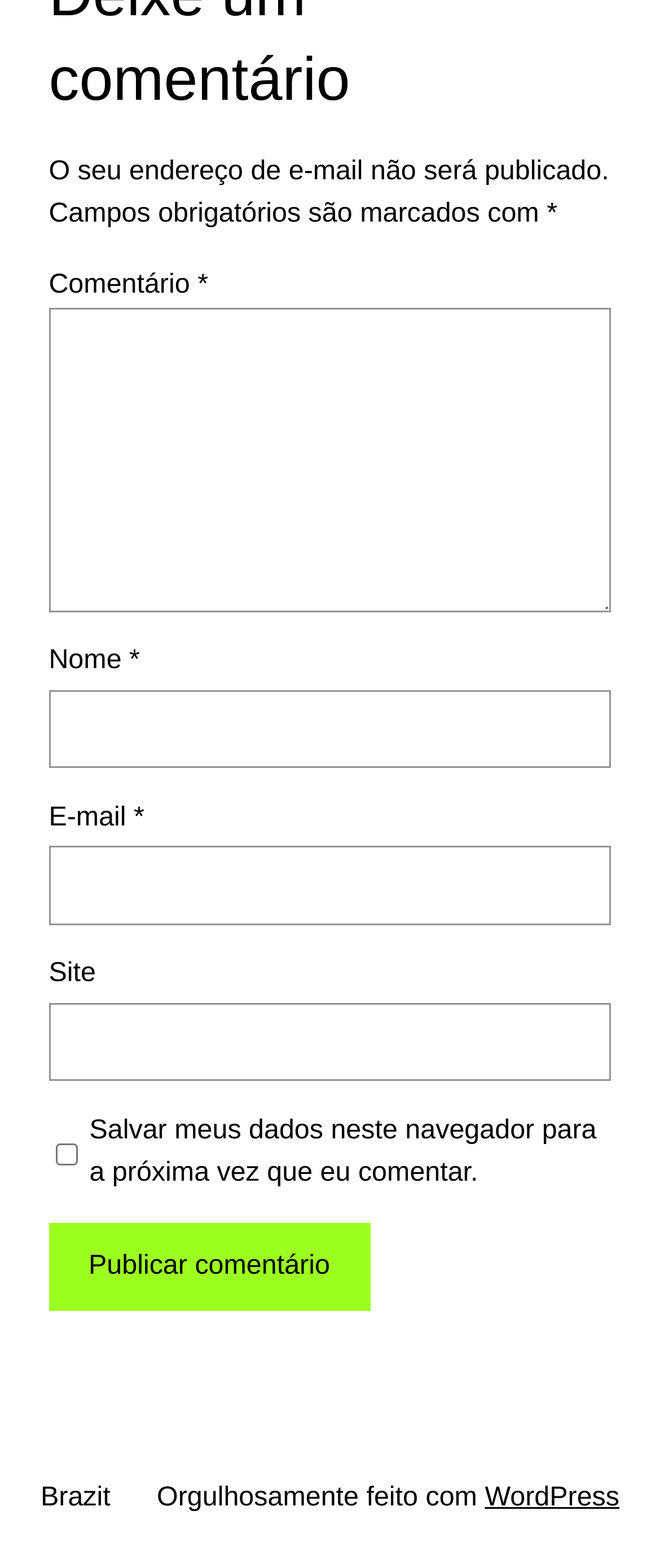From the webpage screenshot, predict the bounding box of the UI element that matches this description: "name="submit" value="Publicar comentário"".

[0.074, 0.78, 0.56, 0.836]